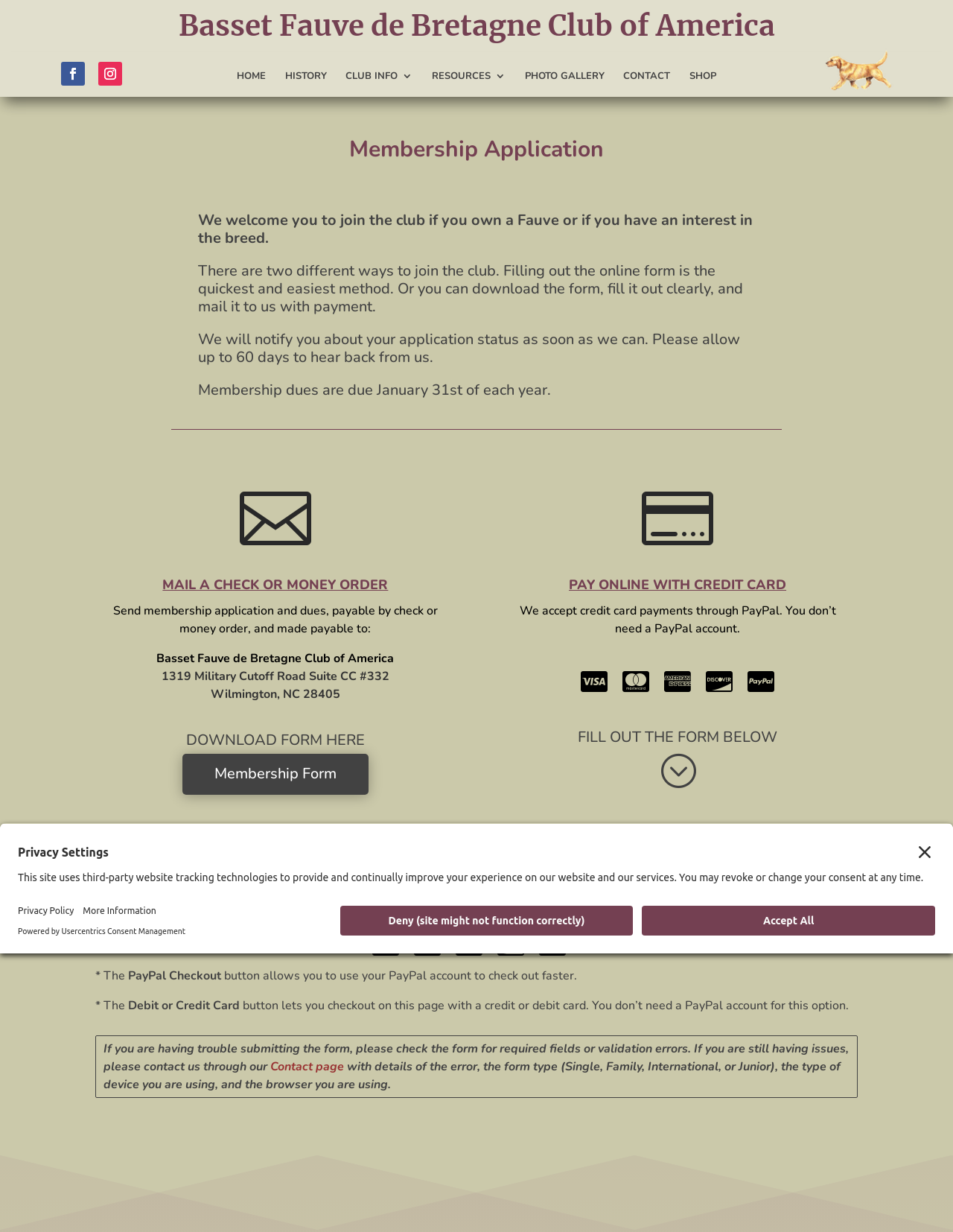What is the name of the club?
Please provide a comprehensive answer based on the visual information in the image.

The name of the club can be found in the heading element at the top of the webpage, which reads 'Basset Fauve de Bretagne Club of America'.